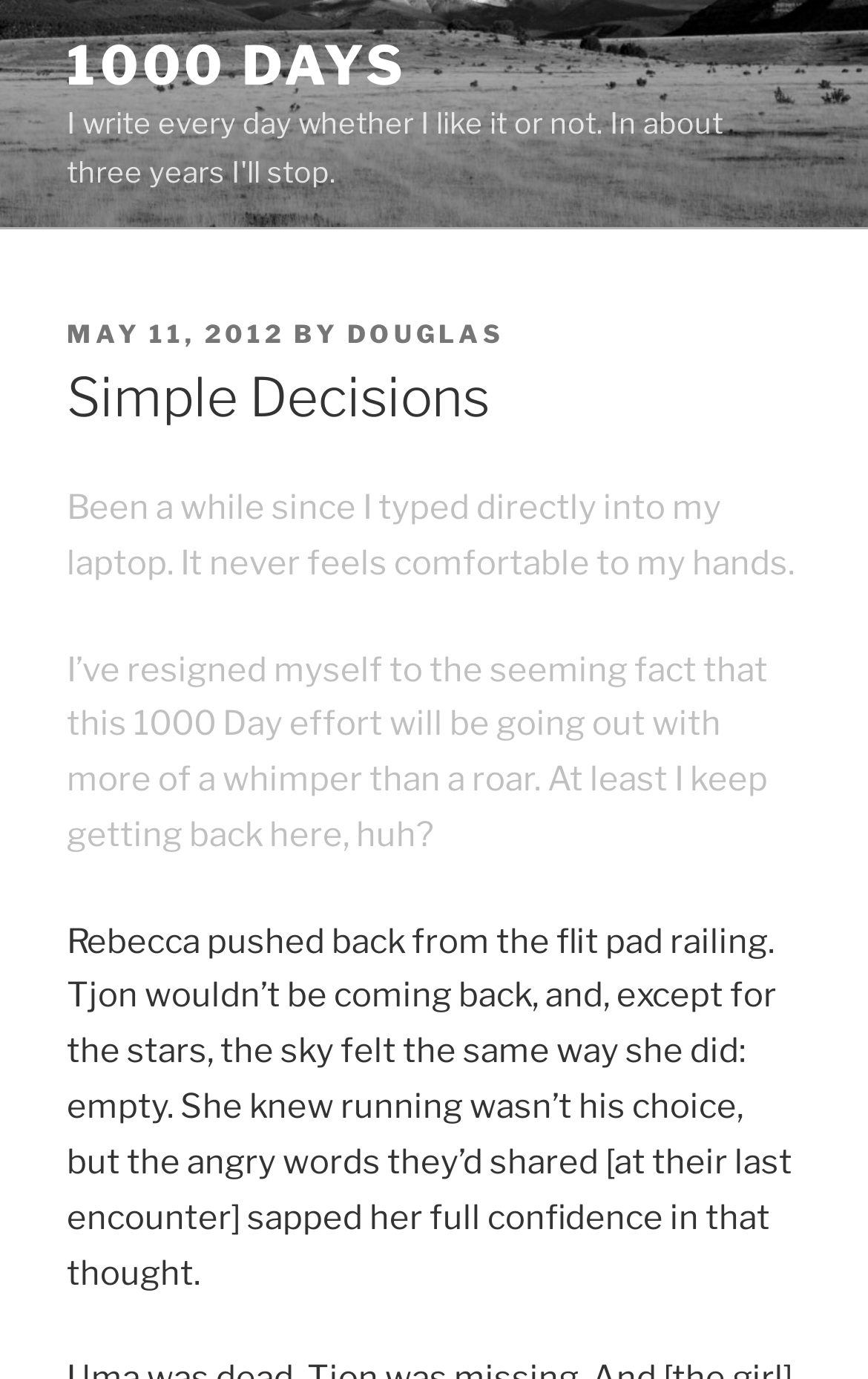Mark the bounding box of the element that matches the following description: "Douglas".

[0.4, 0.23, 0.582, 0.253]